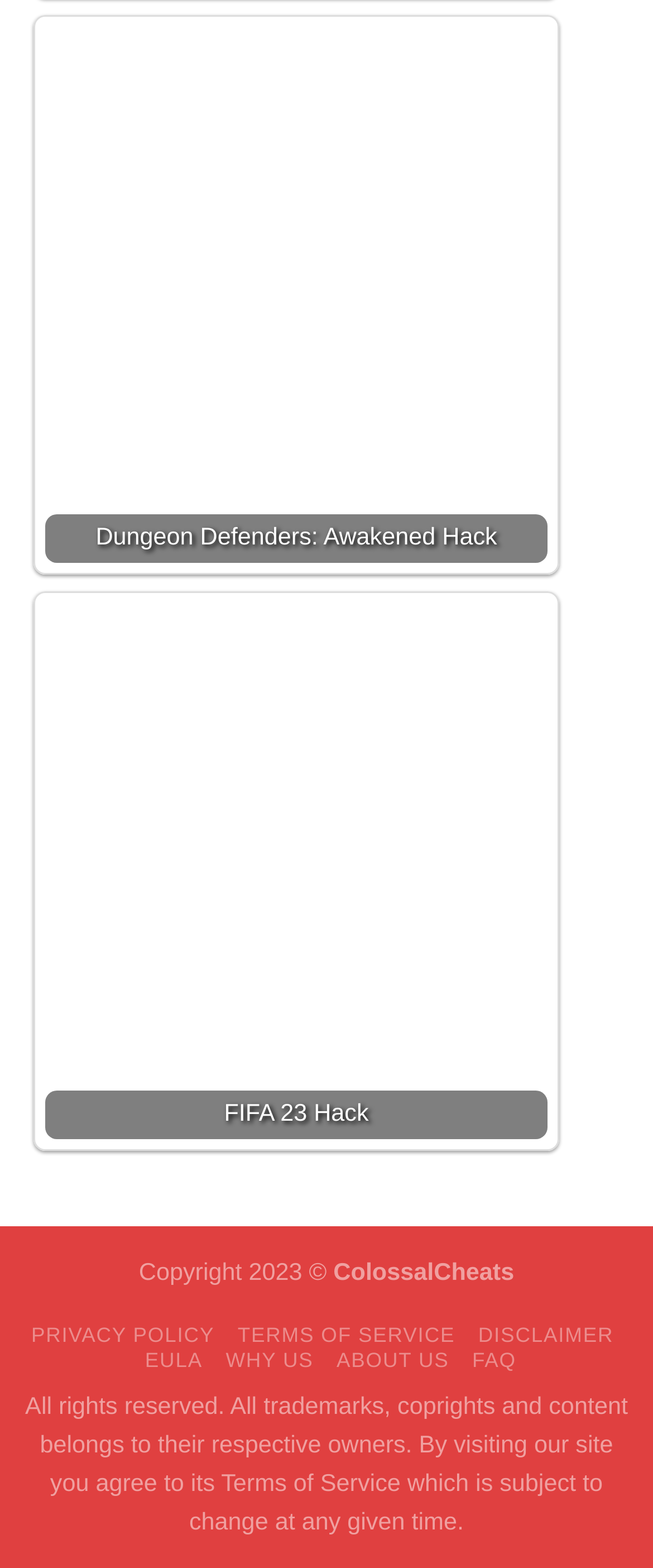Identify the bounding box coordinates of the clickable region required to complete the instruction: "View FIFA 23 Hack". The coordinates should be given as four float numbers within the range of 0 and 1, i.e., [left, top, right, bottom].

[0.069, 0.385, 0.838, 0.726]